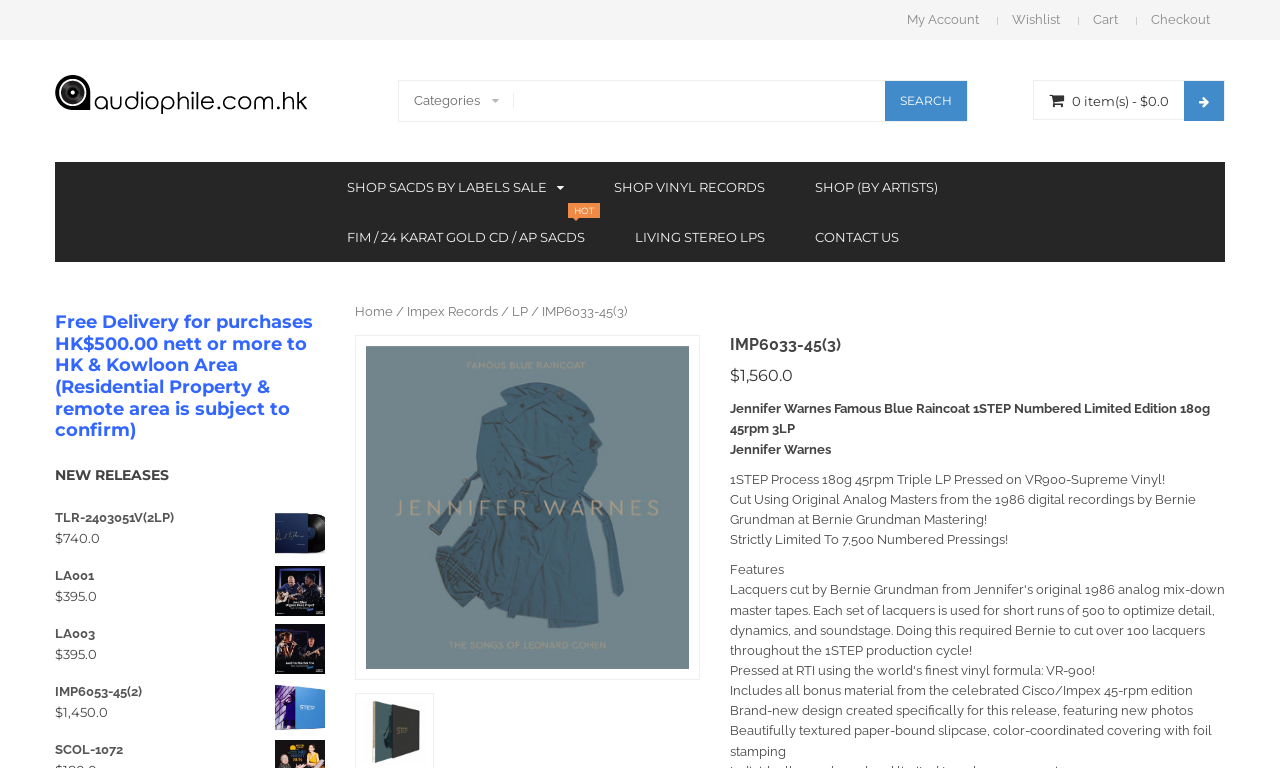Find the bounding box coordinates for the area that must be clicked to perform this action: "Browse vinyl records".

[0.46, 0.211, 0.617, 0.276]